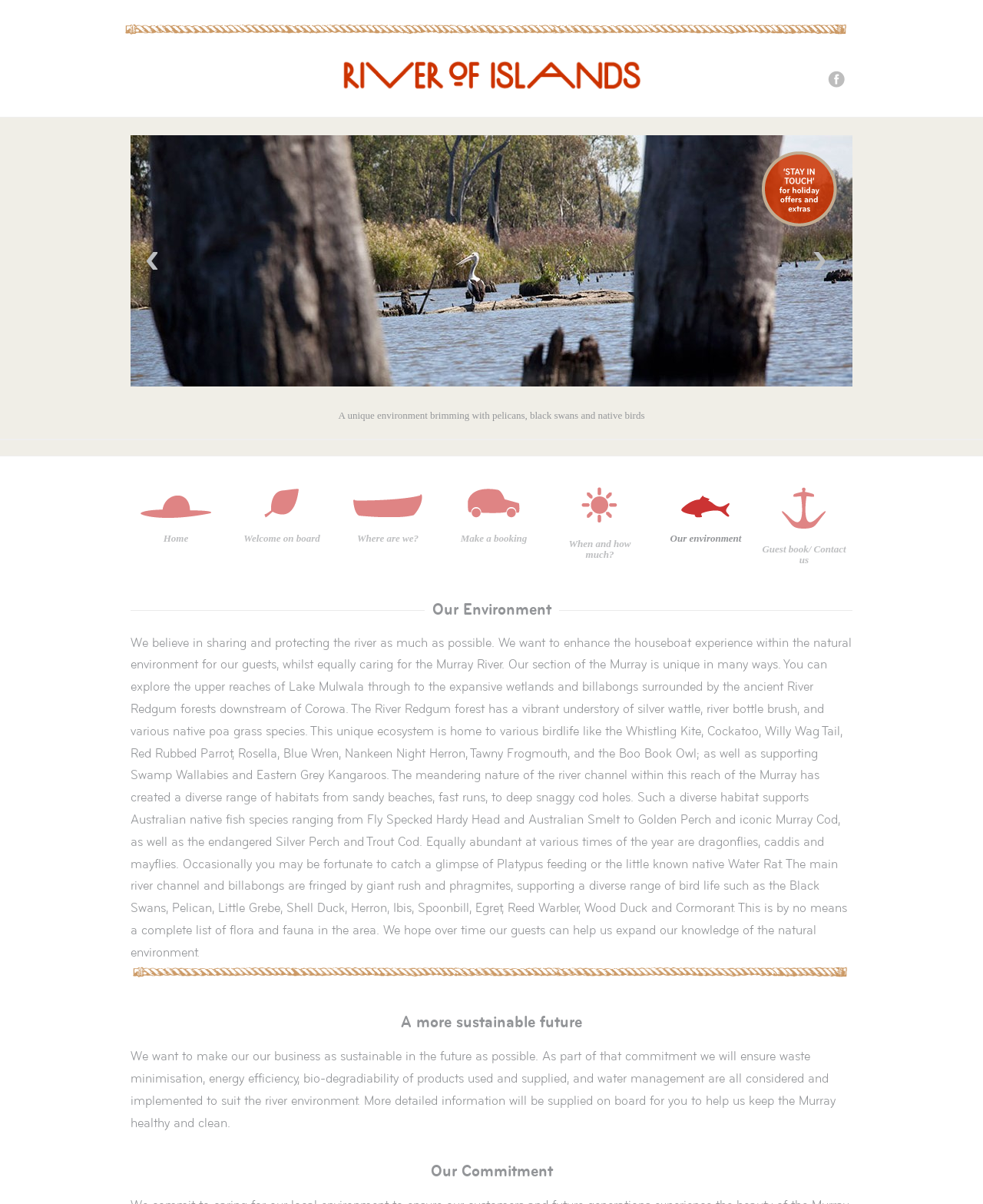Find and indicate the bounding box coordinates of the region you should select to follow the given instruction: "Read about 'A more sustainable future'".

[0.133, 0.84, 0.867, 0.859]